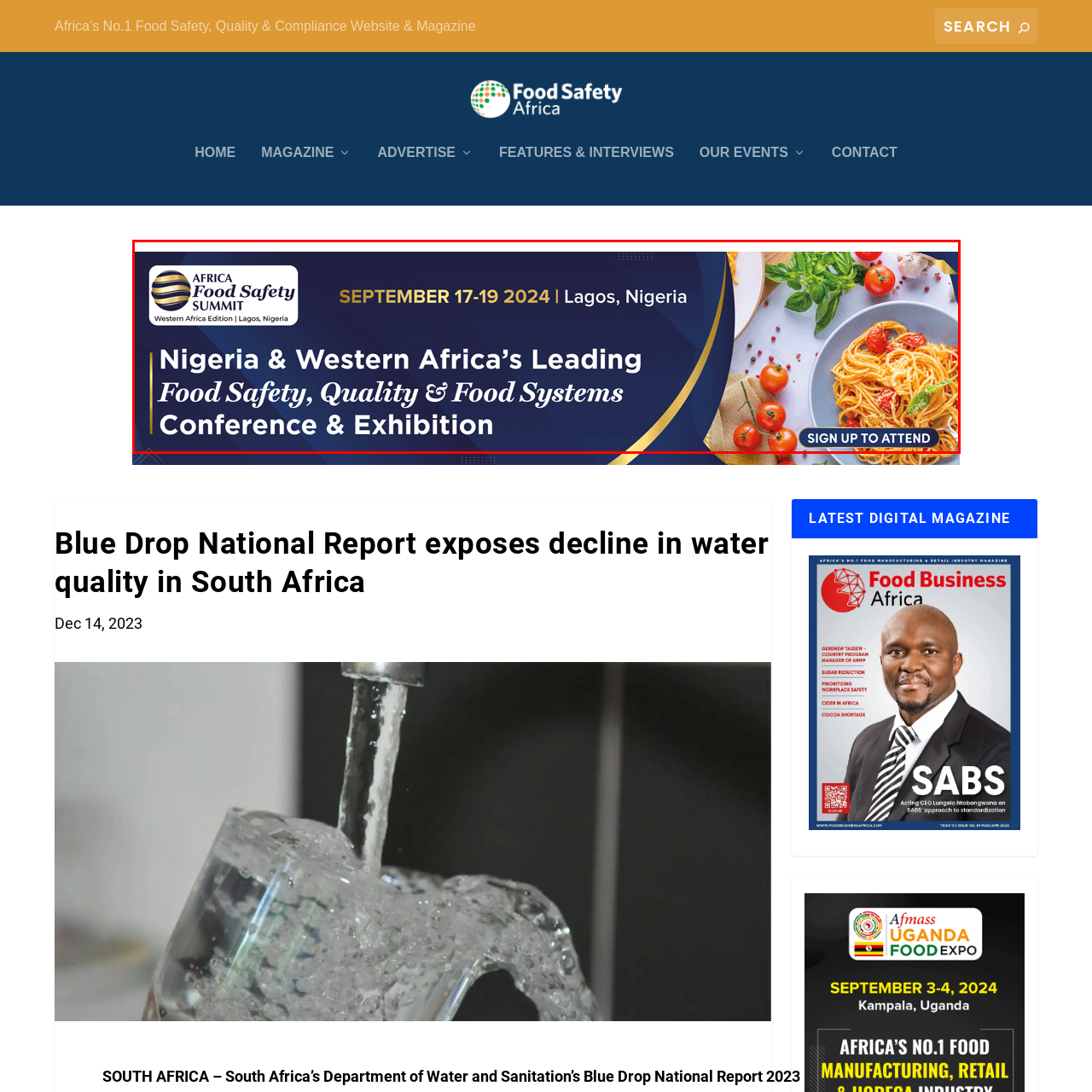Pay attention to the image inside the red rectangle, When is the Africa Food Safety Summit scheduled to take place? Answer briefly with a single word or phrase.

September 17-19, 2024